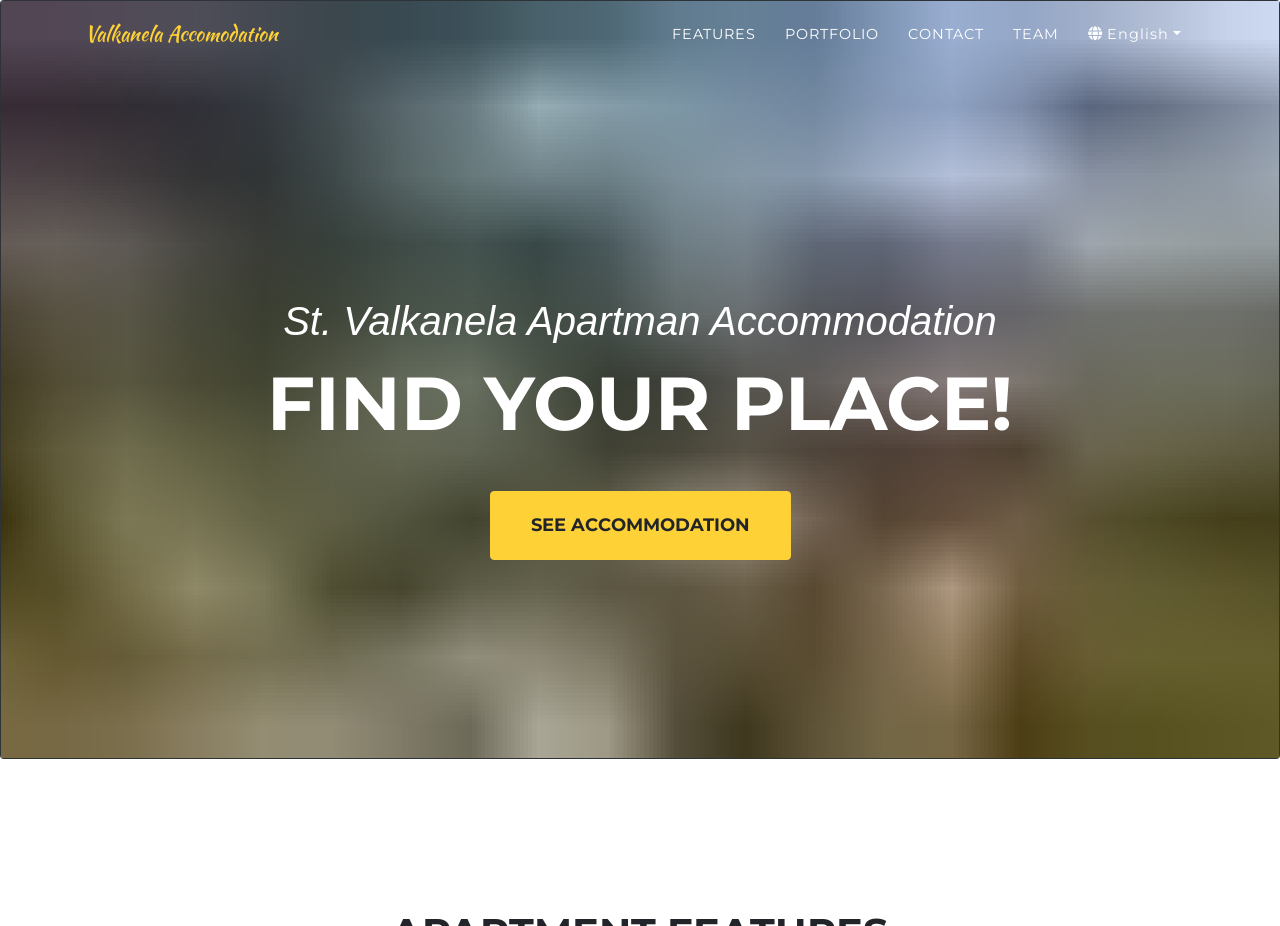What is the language currently selected?
Answer the question based on the image using a single word or a brief phrase.

English